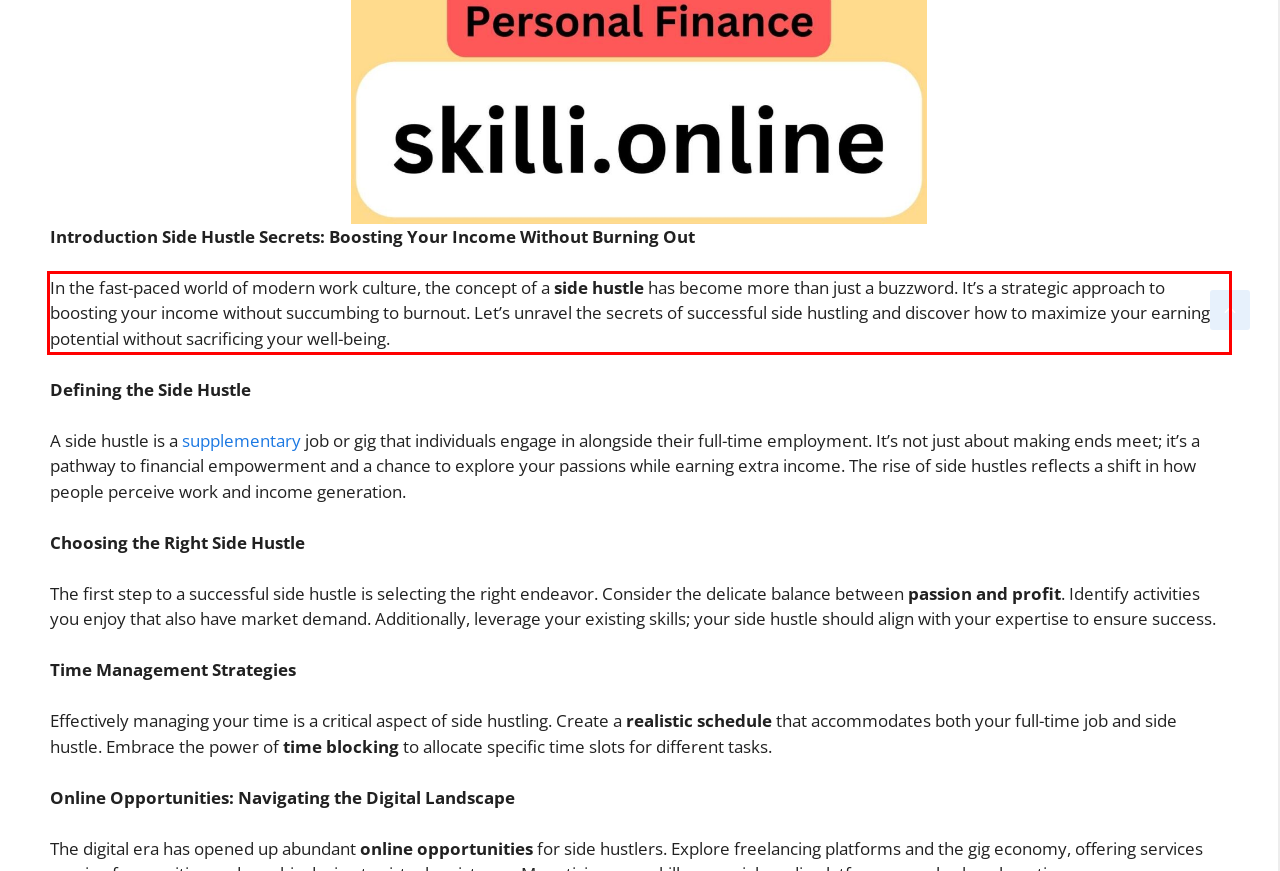Examine the webpage screenshot, find the red bounding box, and extract the text content within this marked area.

In the fast-paced world of modern work culture, the concept of a side hustle has become more than just a buzzword. It’s a strategic approach to boosting your income without succumbing to burnout. Let’s unravel the secrets of successful side hustling and discover how to maximize your earning potential without sacrificing your well-being.